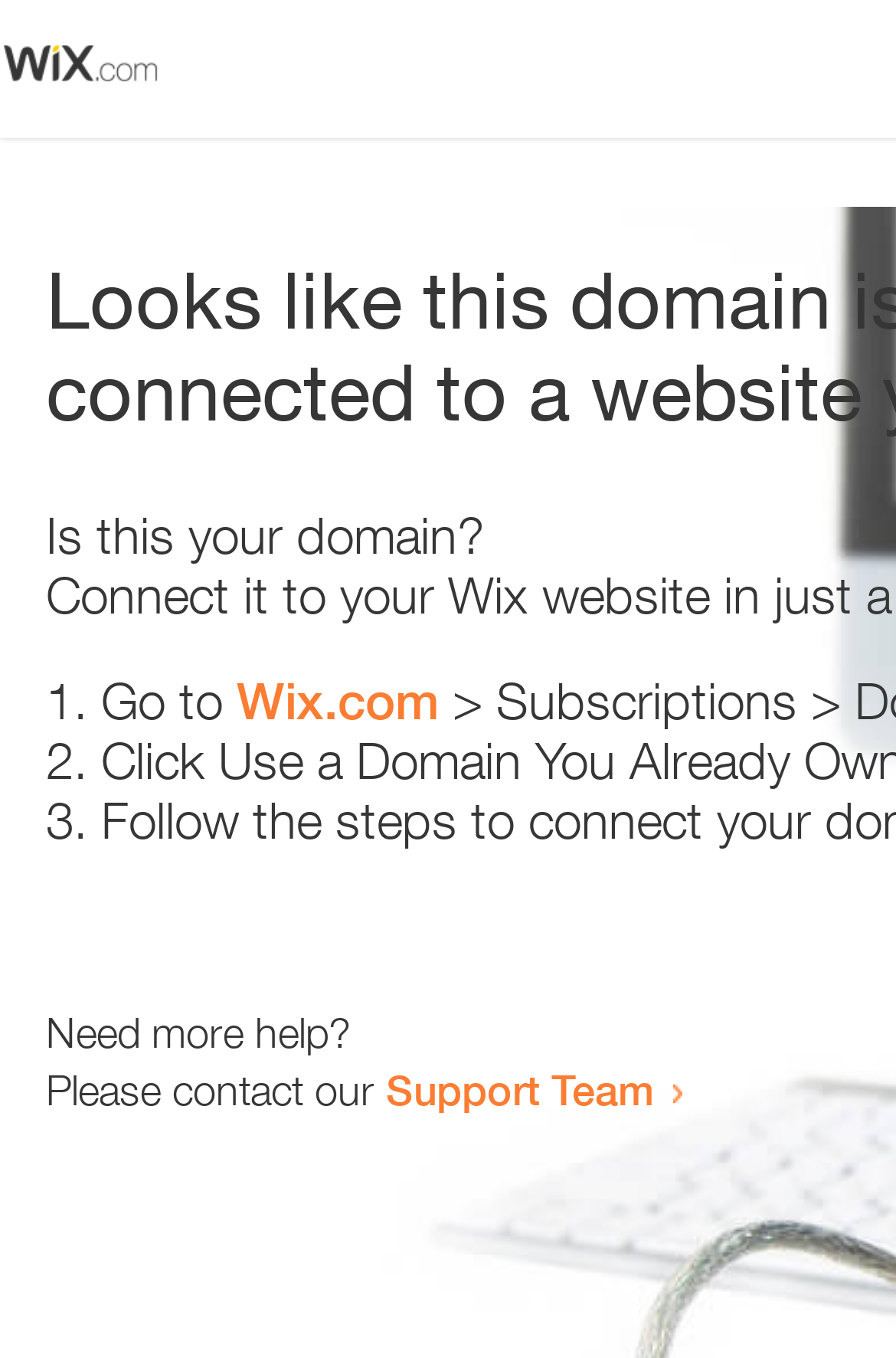Please answer the following question using a single word or phrase: 
How many list markers are there on the webpage?

3